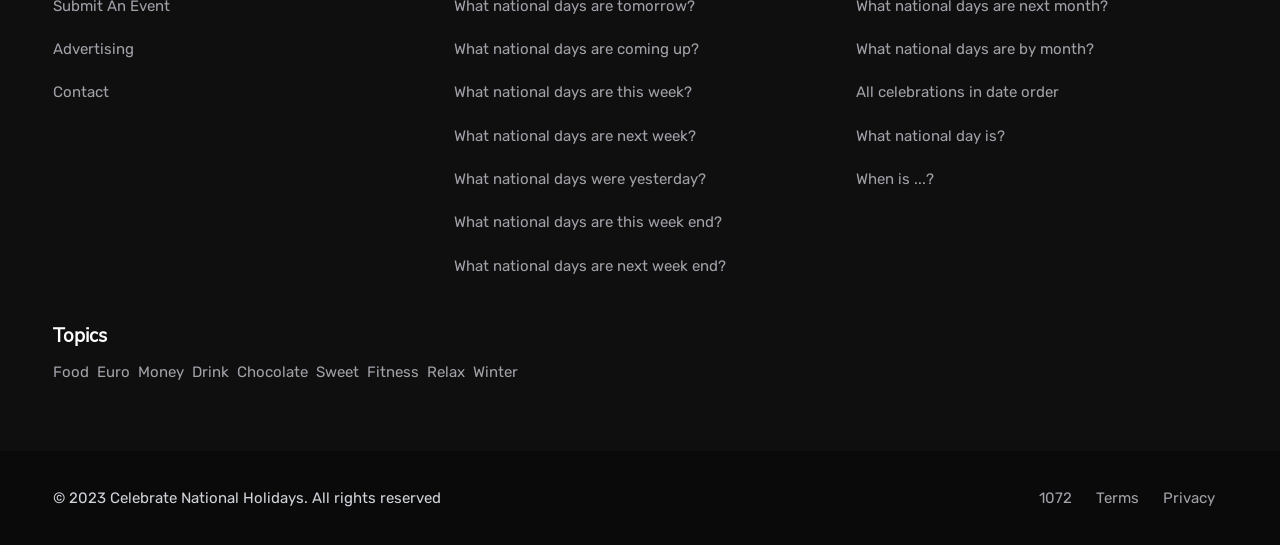Please mark the clickable region by giving the bounding box coordinates needed to complete this instruction: "Check 'Terms'".

[0.847, 0.885, 0.899, 0.941]